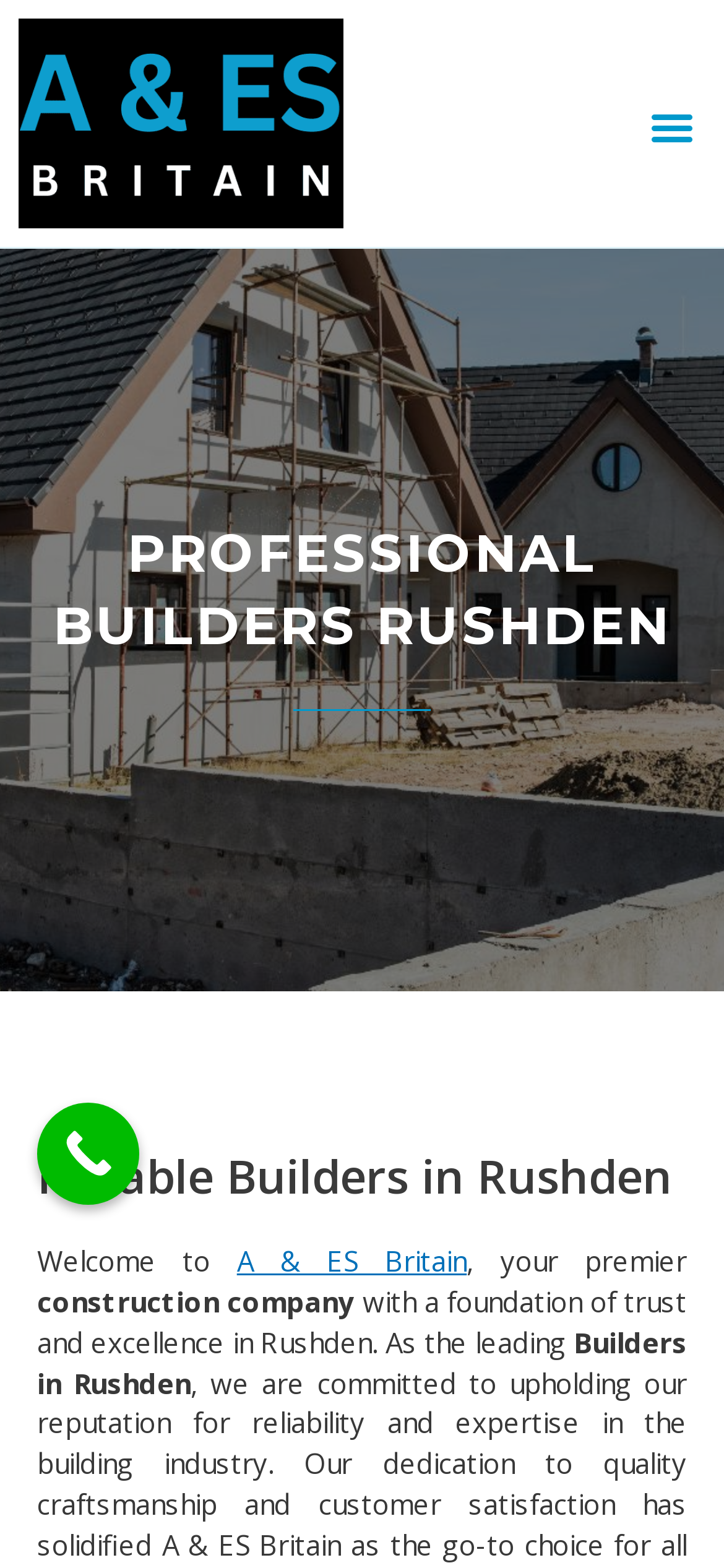Determine the main heading text of the webpage.

PROFESSIONAL BUILDERS RUSHDEN